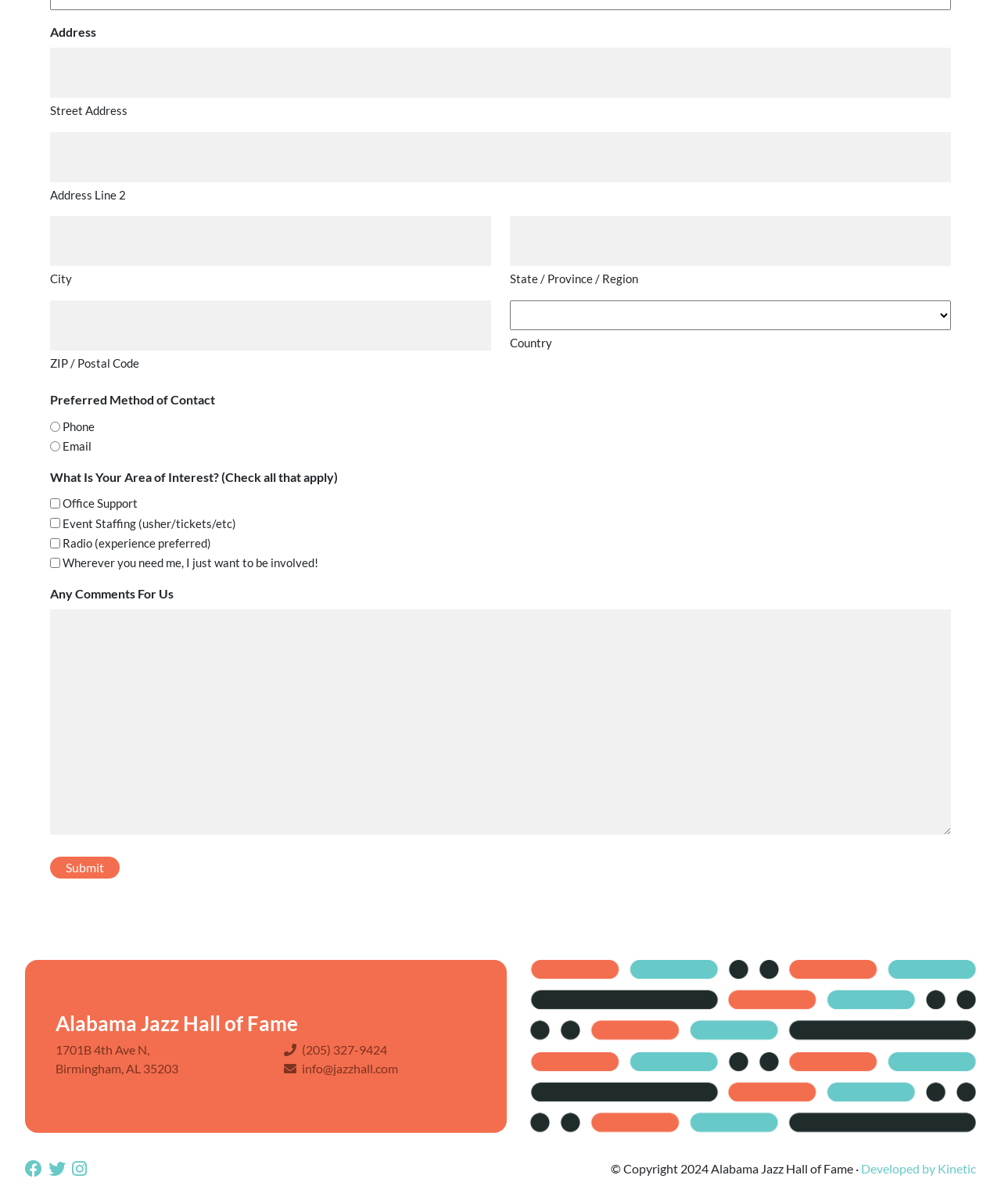Locate the bounding box of the UI element described in the following text: "aria-label="Twitter link"".

[0.048, 0.962, 0.066, 0.979]